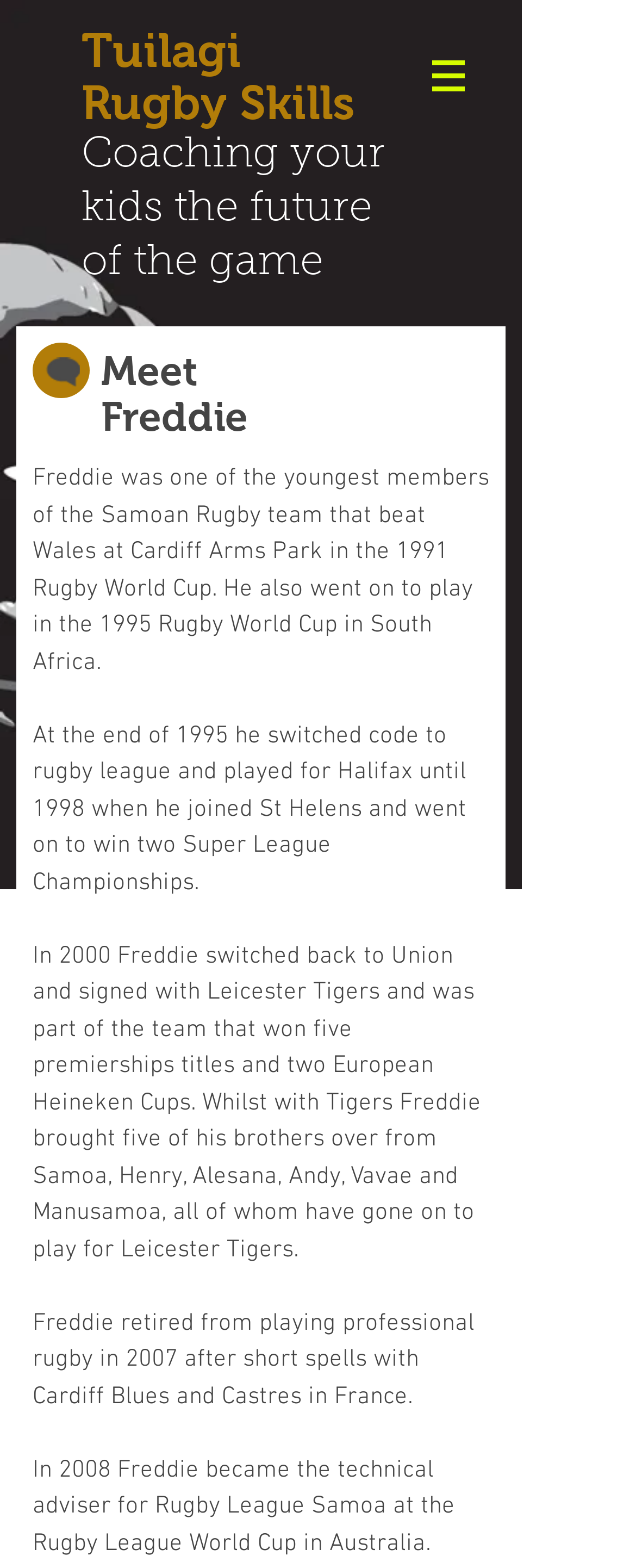What is the name of the championship Freddie won with Leicester Tigers?
We need a detailed and meticulous answer to the question.

The webpage states that Freddie was part of the Leicester Tigers team that won five premierships titles and two European Heineken Cups, indicating that he won the European Heineken Cups championship with the team.